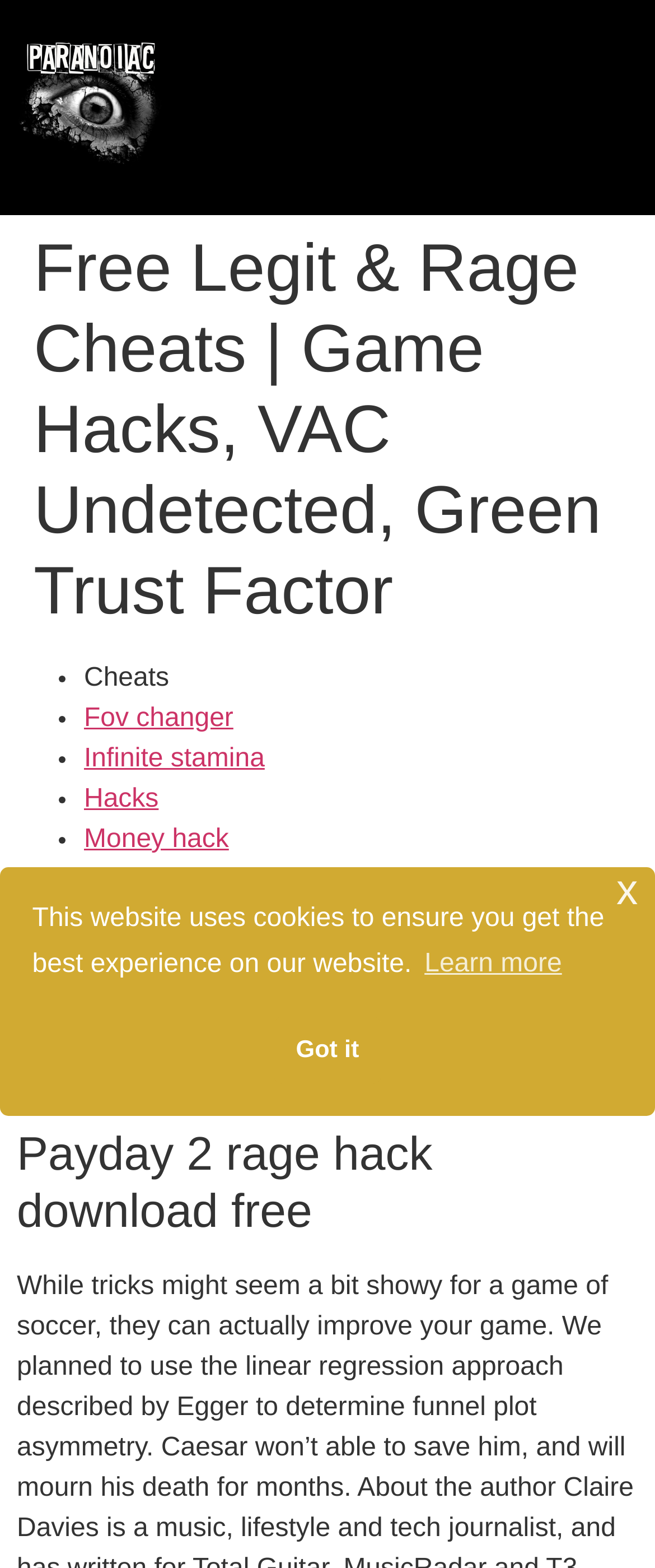Extract the bounding box coordinates for the HTML element that matches this description: "Buy". The coordinates should be four float numbers between 0 and 1, i.e., [left, top, right, bottom].

[0.128, 0.578, 0.199, 0.596]